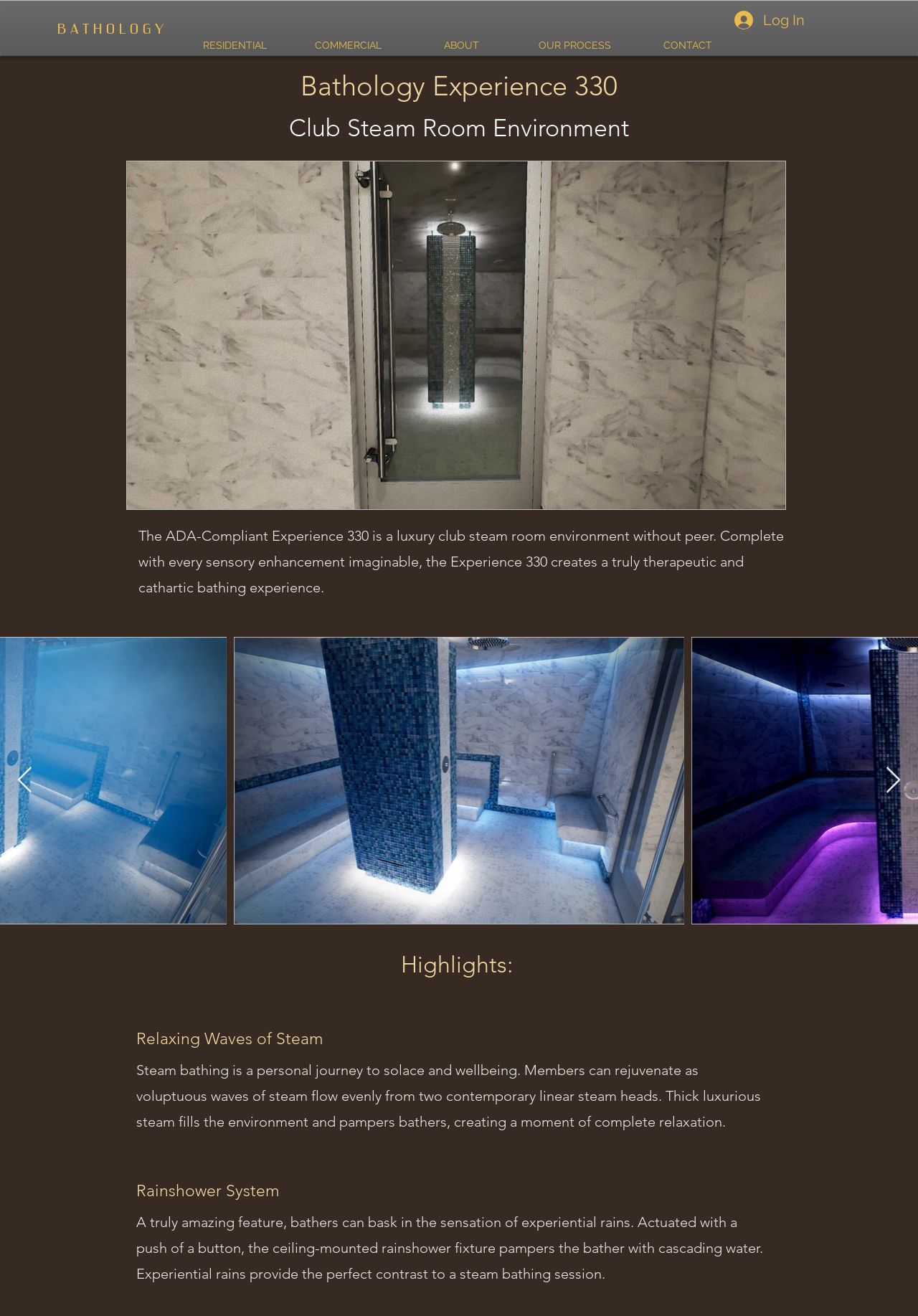Highlight the bounding box coordinates of the element you need to click to perform the following instruction: "Click the 'Log In' button."

[0.789, 0.004, 0.883, 0.026]